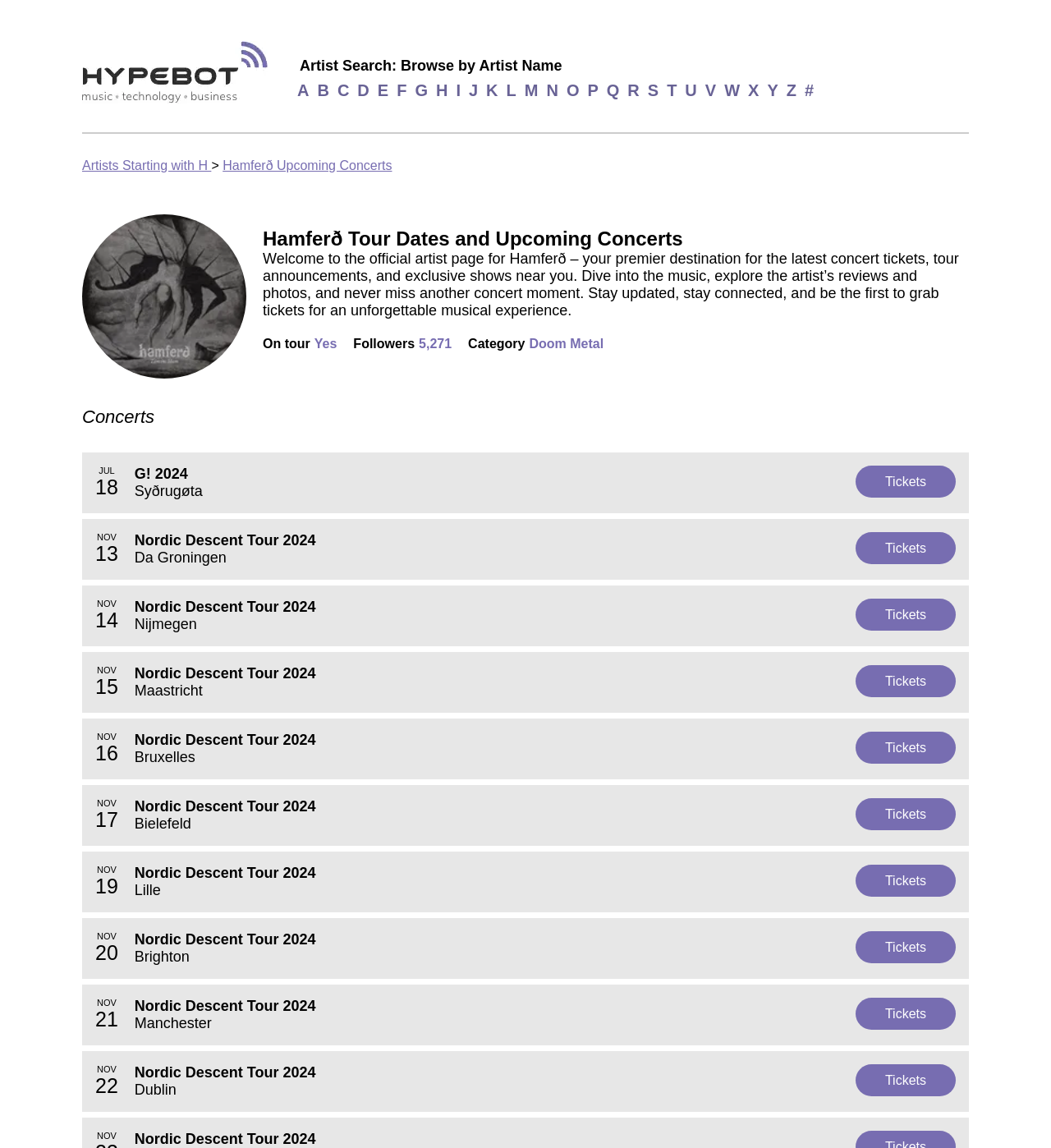Determine the bounding box coordinates of the UI element described below. Use the format (top-left x, top-left y, bottom-right x, bottom-right y) with floating point numbers between 0 and 1: w

[0.689, 0.07, 0.704, 0.087]